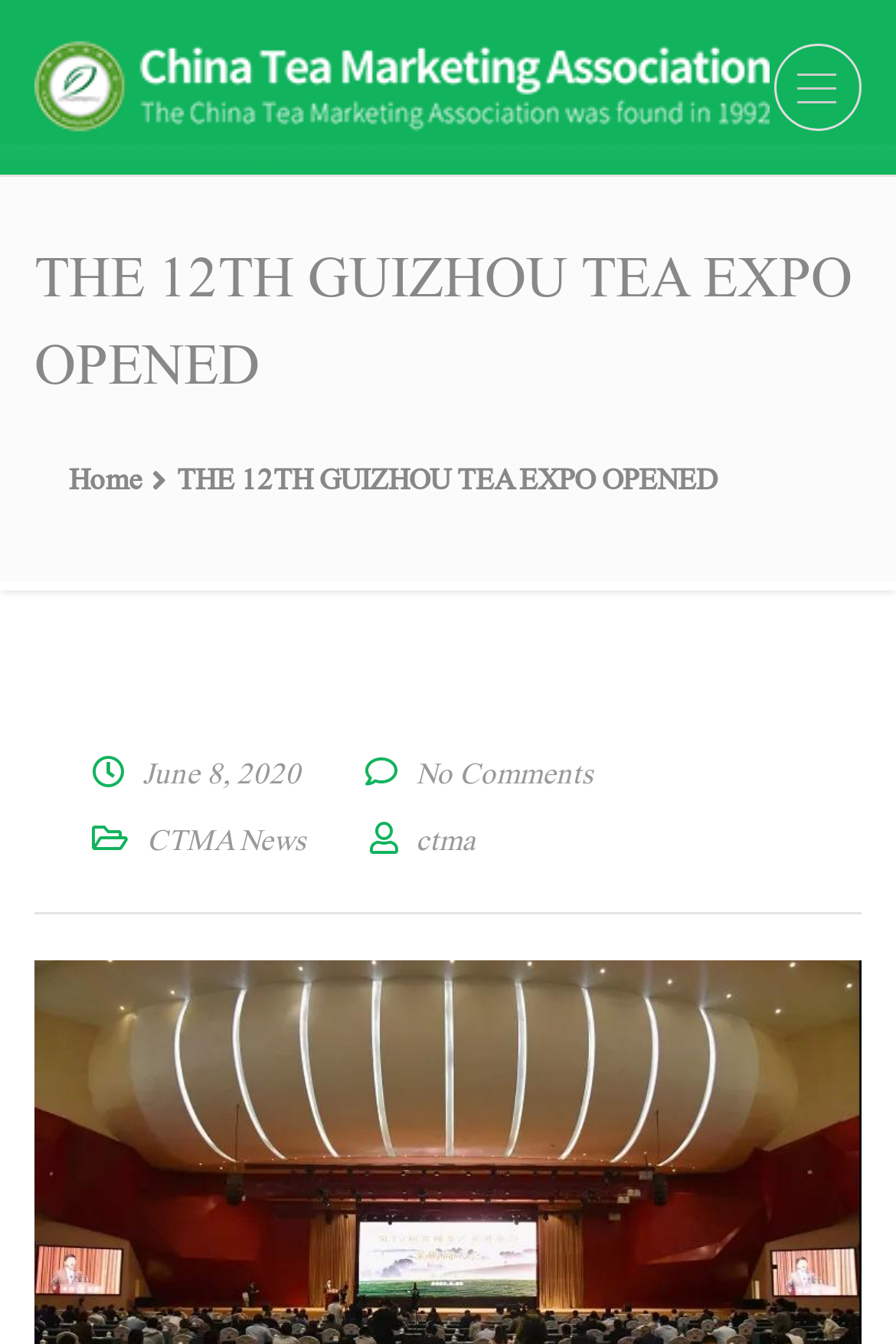Provide the bounding box coordinates for the specified HTML element described in this description: "Home". The coordinates should be four float numbers ranging from 0 to 1, in the format [left, top, right, bottom].

[0.077, 0.344, 0.159, 0.369]